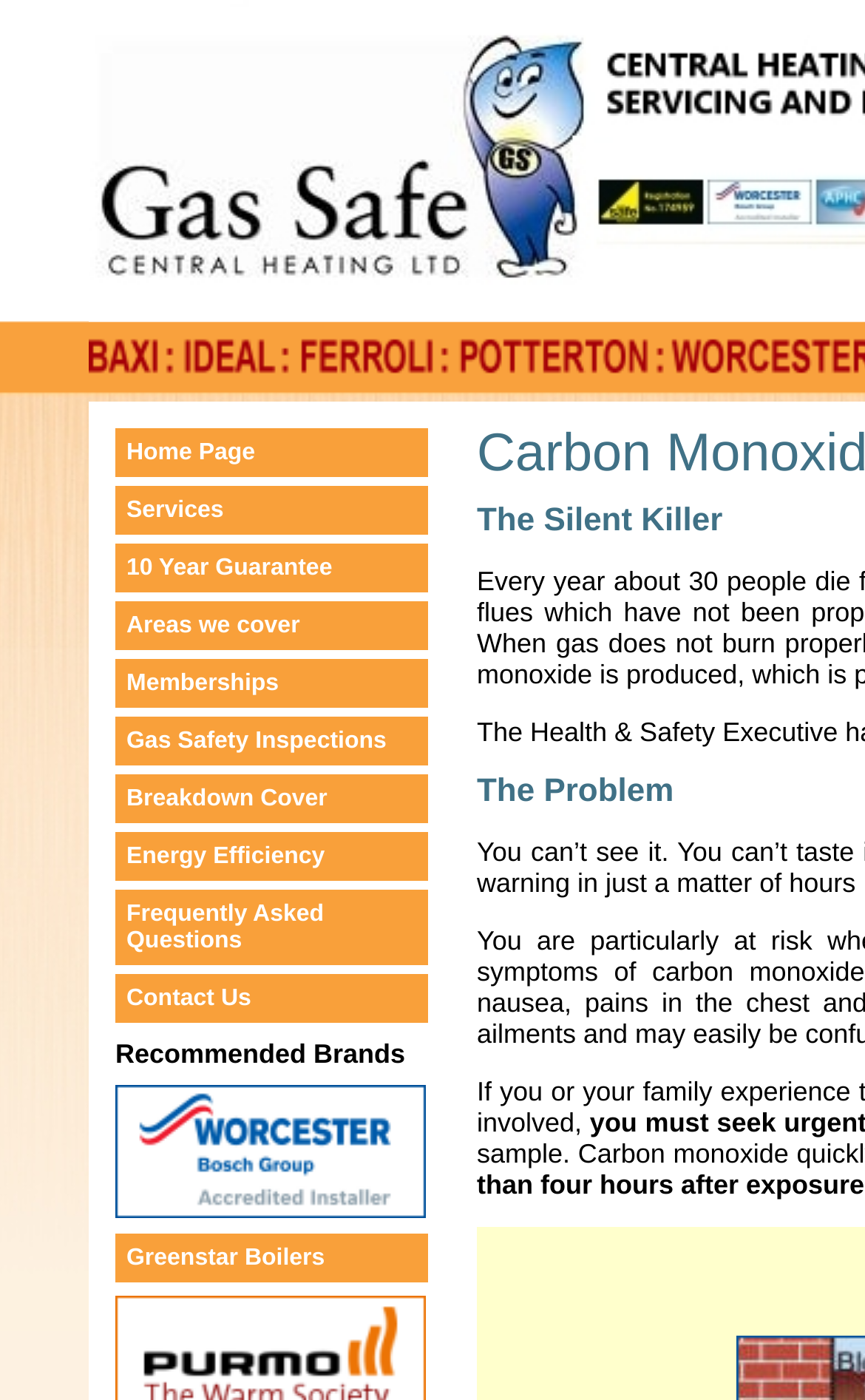Please identify the bounding box coordinates of the element I should click to complete this instruction: 'contact us'. The coordinates should be given as four float numbers between 0 and 1, like this: [left, top, right, bottom].

[0.133, 0.696, 0.495, 0.731]